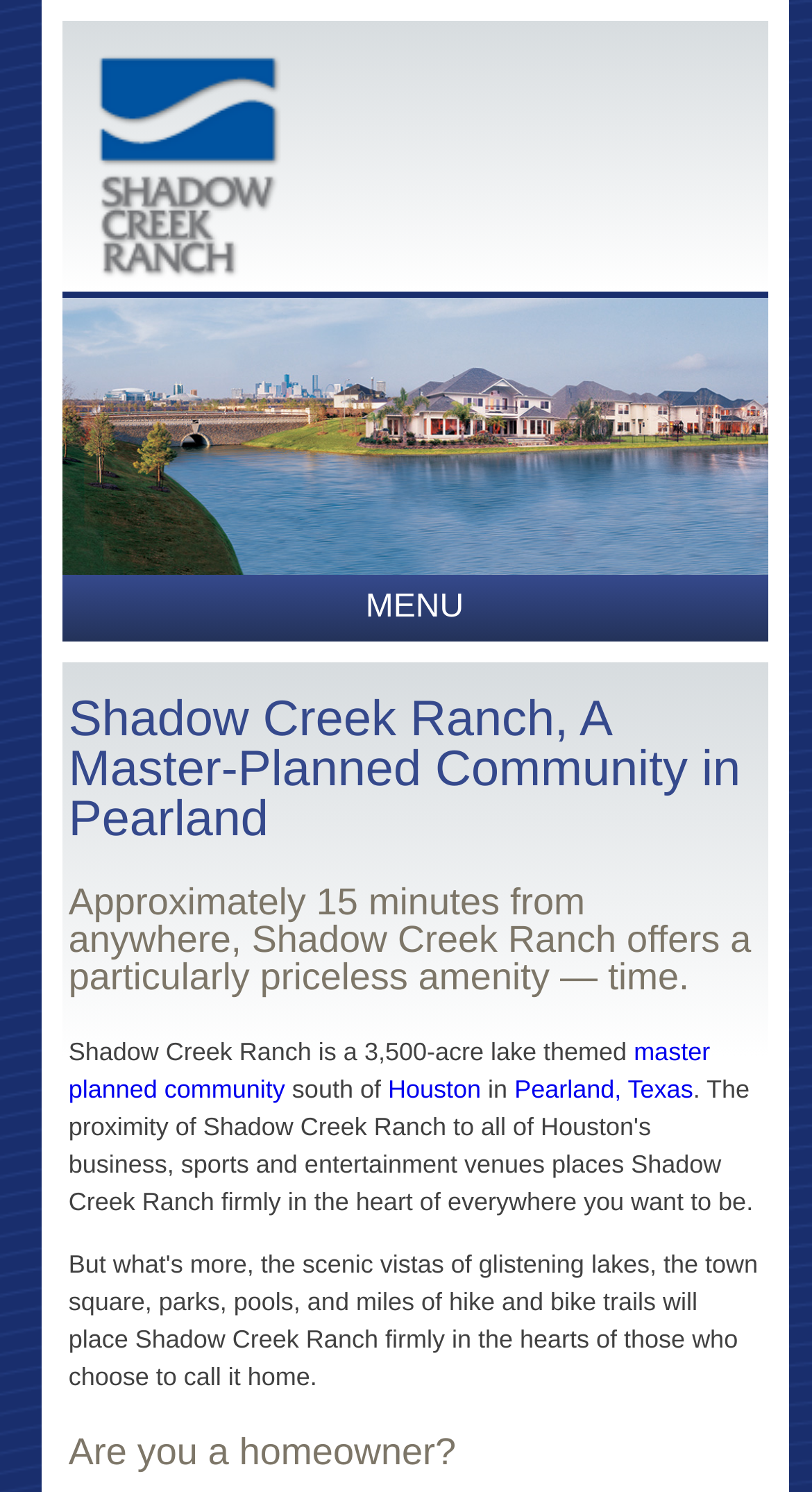Answer the following in one word or a short phrase: 
How many links are visible on the webpage?

1